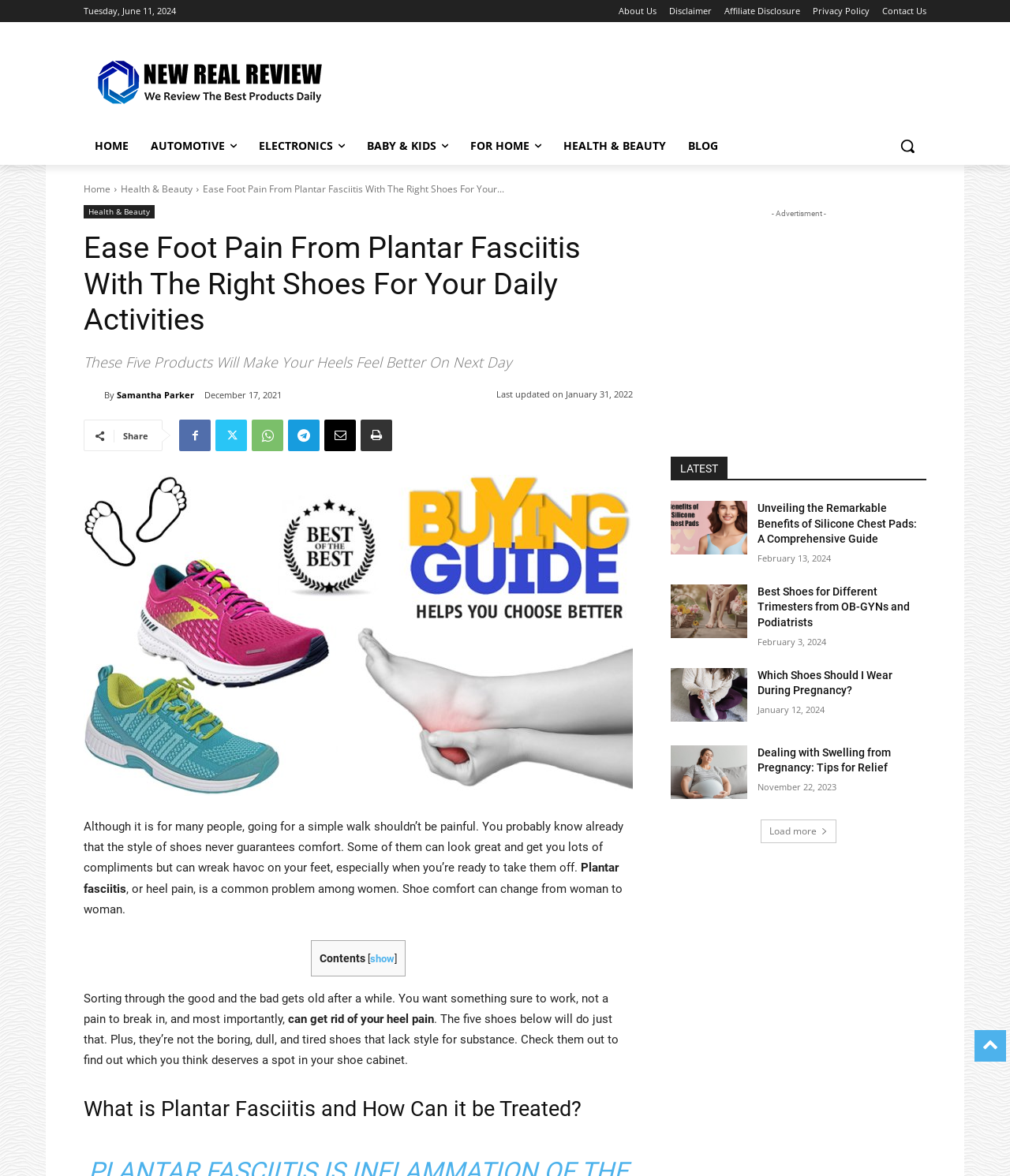Provide a single word or phrase to answer the given question: 
How many shoes are recommended for plantar fasciitis?

Five